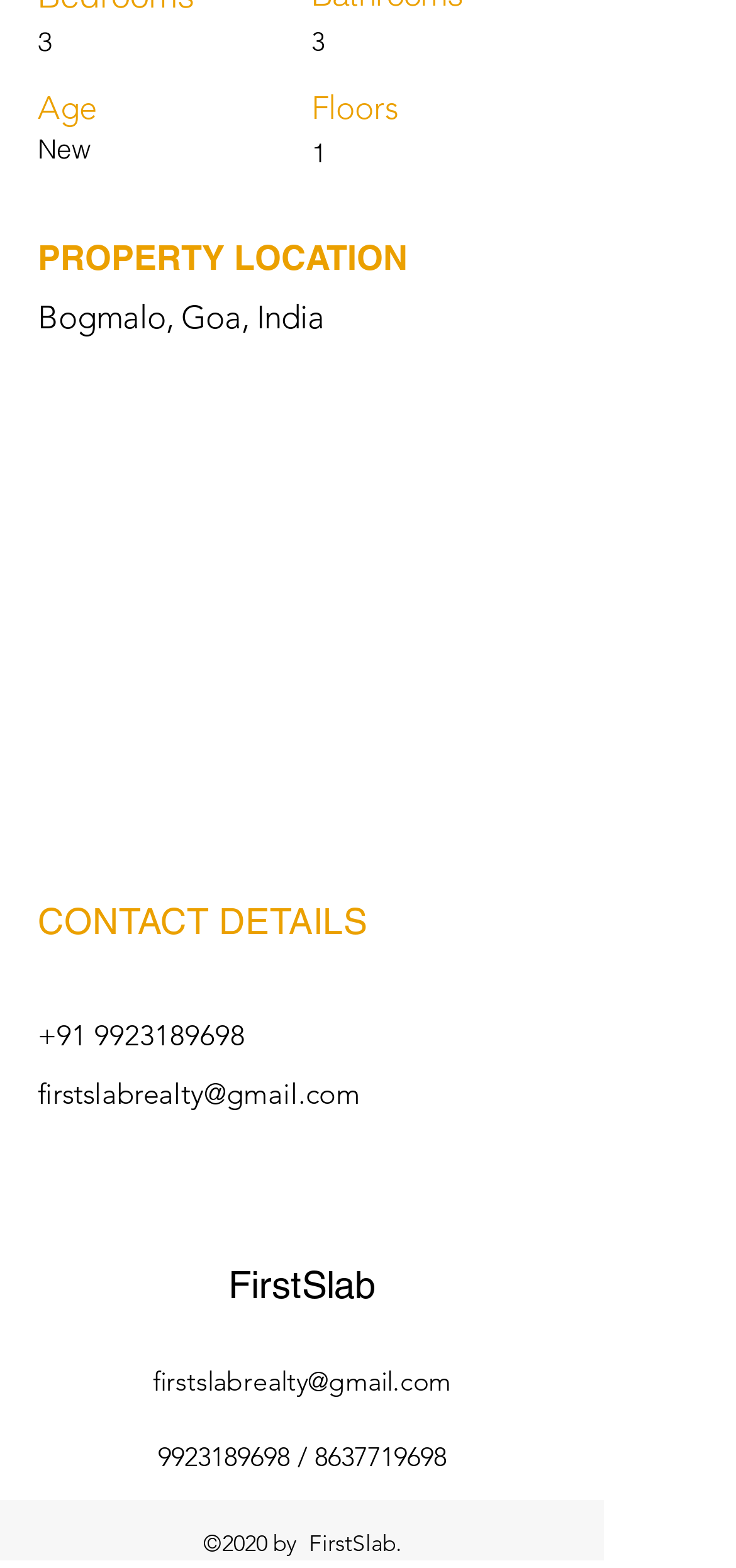What is the location of the property?
Refer to the screenshot and answer in one word or phrase.

Bogmalo, Goa, India